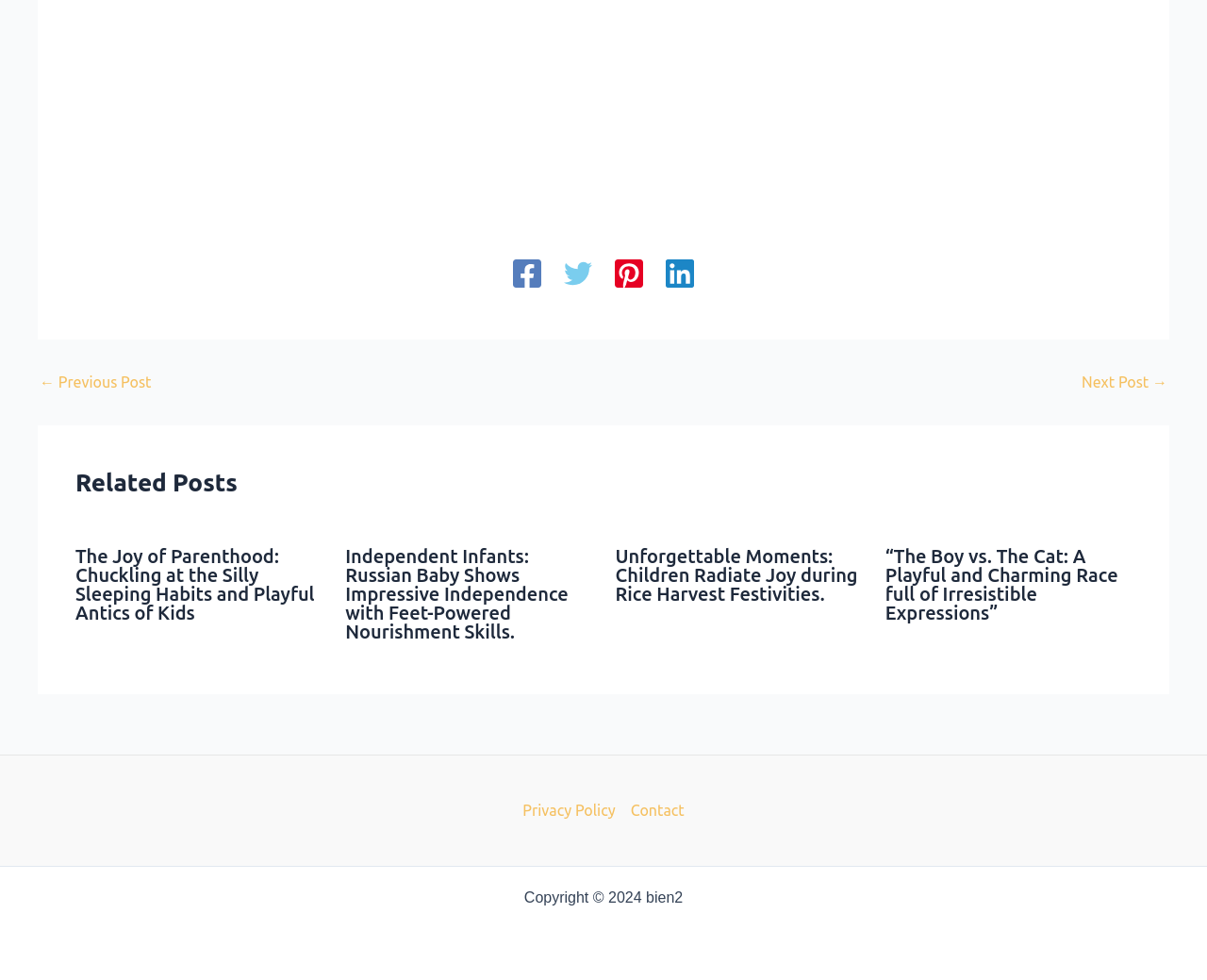Can you determine the bounding box coordinates of the area that needs to be clicked to fulfill the following instruction: "Read related post about The Joy of Parenthood"?

[0.062, 0.557, 0.261, 0.637]